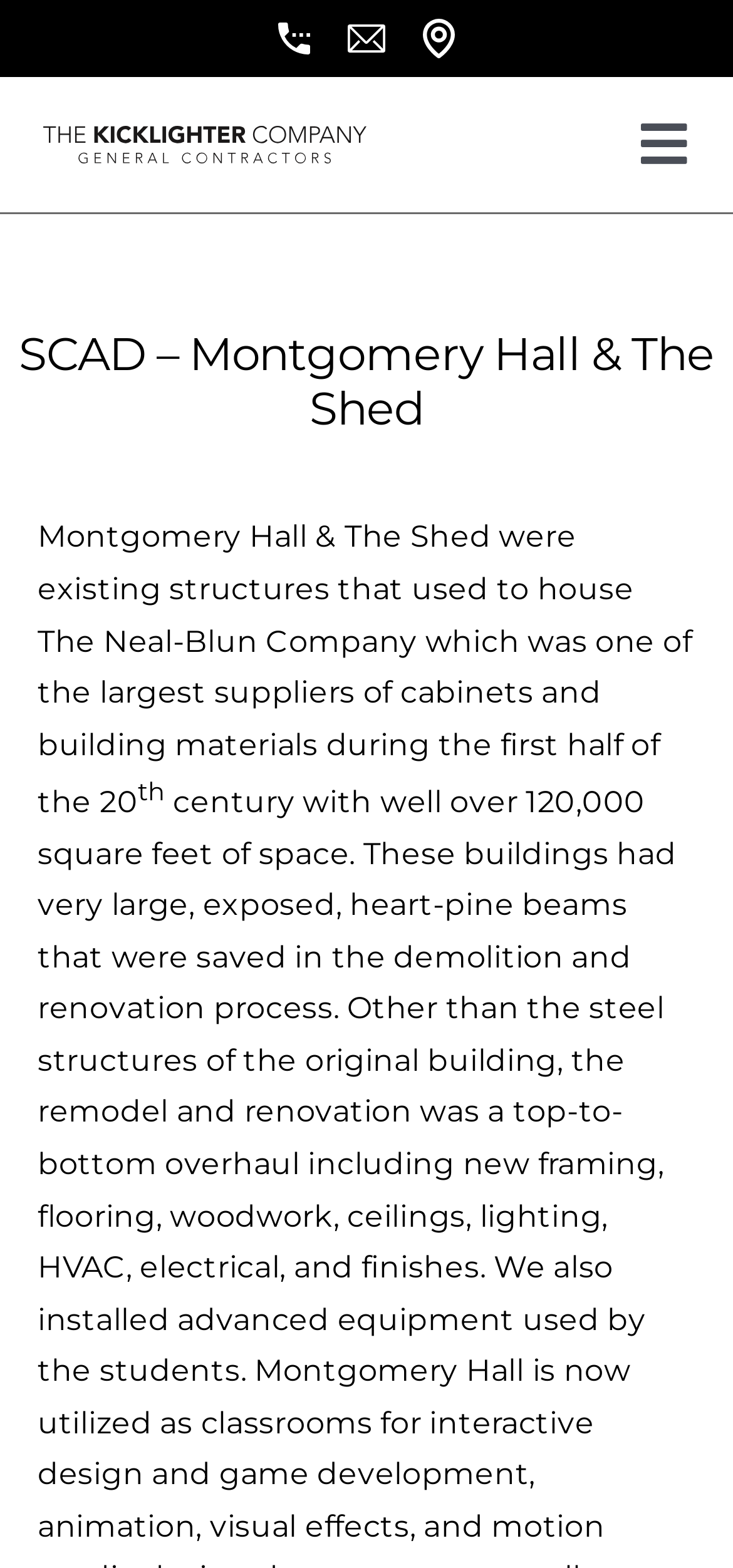Provide an in-depth caption for the webpage.

The webpage is about SCAD – Montgomery Hall & The Shed, with a focus on the history of the buildings. At the top left, there is a logo, and to its right, there are three icons: a PJone icon, an email icon, and an image. 

Below the icons, there is a navigation menu on the right side, which can be toggled by a button. The menu contains six links: Home, About Us, Market Specialties, Services, Portfolio, and Contact Us. 

Below the navigation menu, there is a large heading that reads "SCAD – Montgomery Hall & The Shed". 

The main content of the page is a paragraph of text that describes the history of Montgomery Hall & The Shed, stating that they were existing structures that used to house The Neal-Blun Company, a large supplier of cabinets and building materials during the first half of the 20th century. The text also includes a superscript.